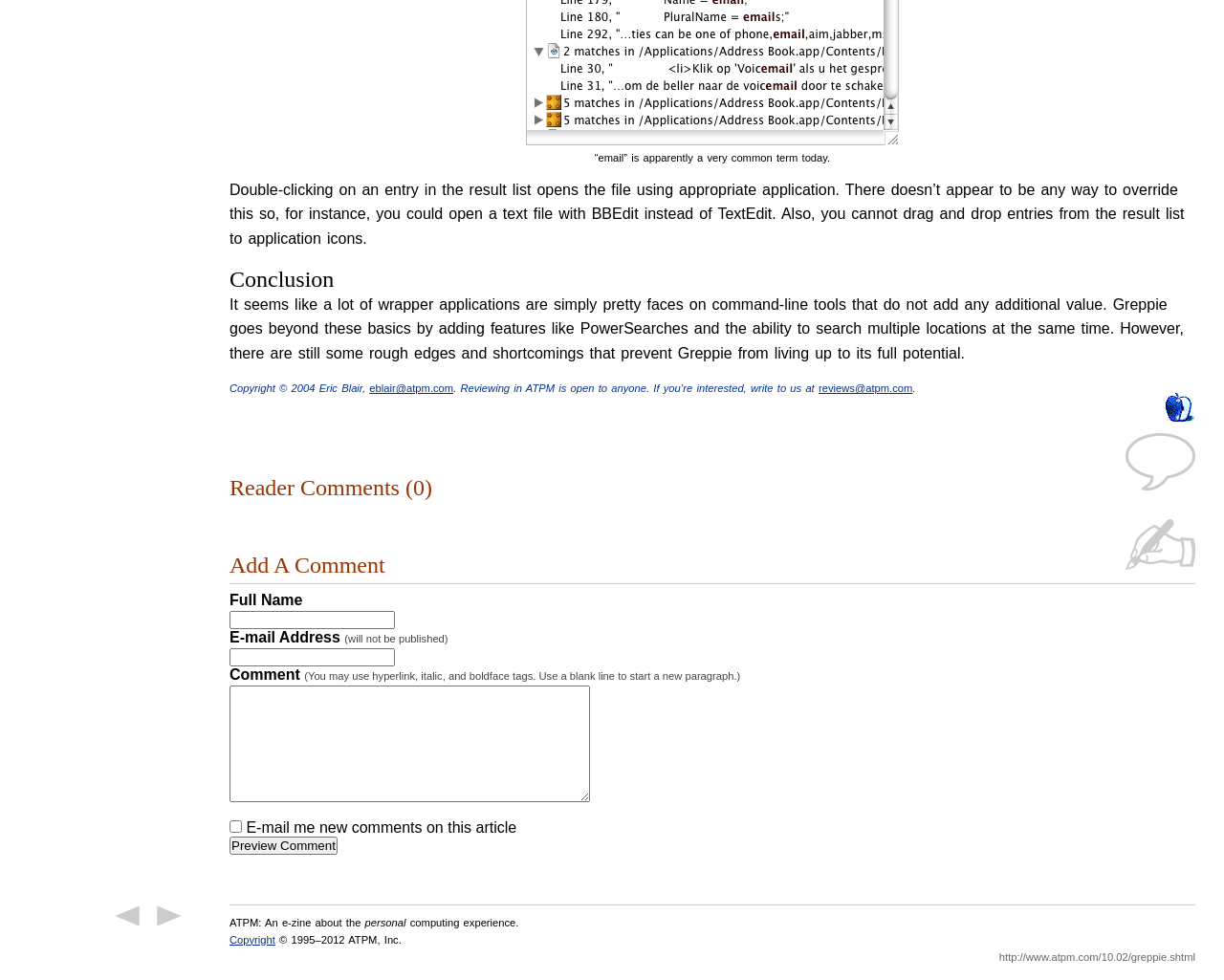What is the copyright year range?
Give a detailed response to the question by analyzing the screenshot.

The copyright information is provided at the bottom of the webpage, which states '© 1995–2012 ATPM, Inc.'.